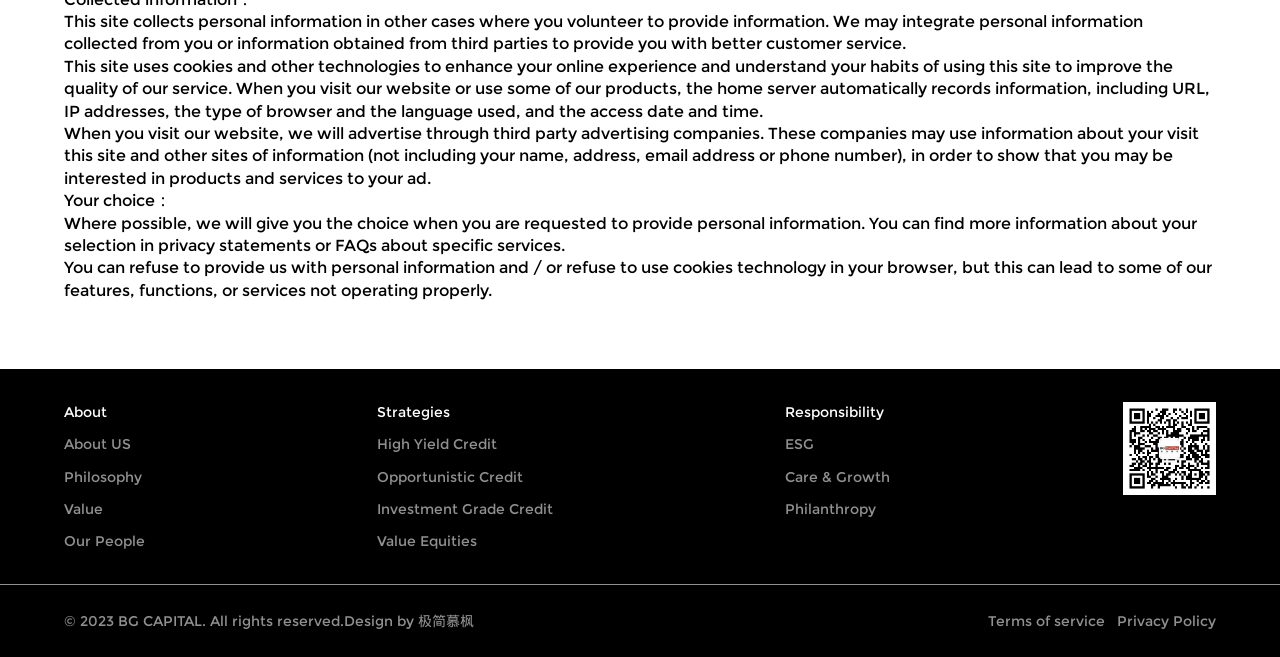Identify the bounding box for the described UI element. Provide the coordinates in (top-left x, top-left y, bottom-right x, bottom-right y) format with values ranging from 0 to 1: Philanthropy

[0.614, 0.761, 0.685, 0.789]